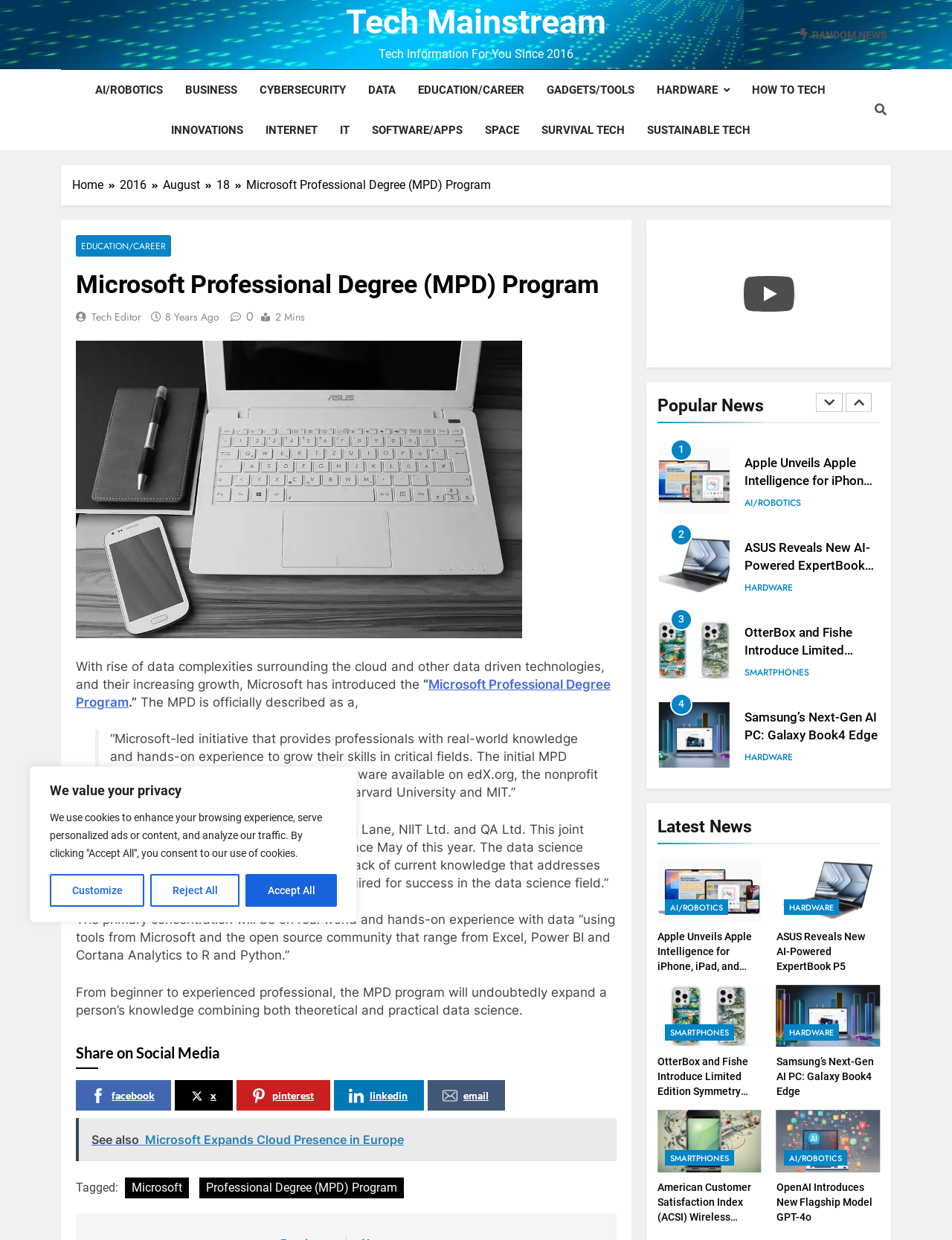Using the provided description Random News, find the bounding box coordinates for the UI element. Provide the coordinates in (top-left x, top-left y, bottom-right x, bottom-right y) format, ensuring all values are between 0 and 1.

[0.841, 0.022, 0.932, 0.033]